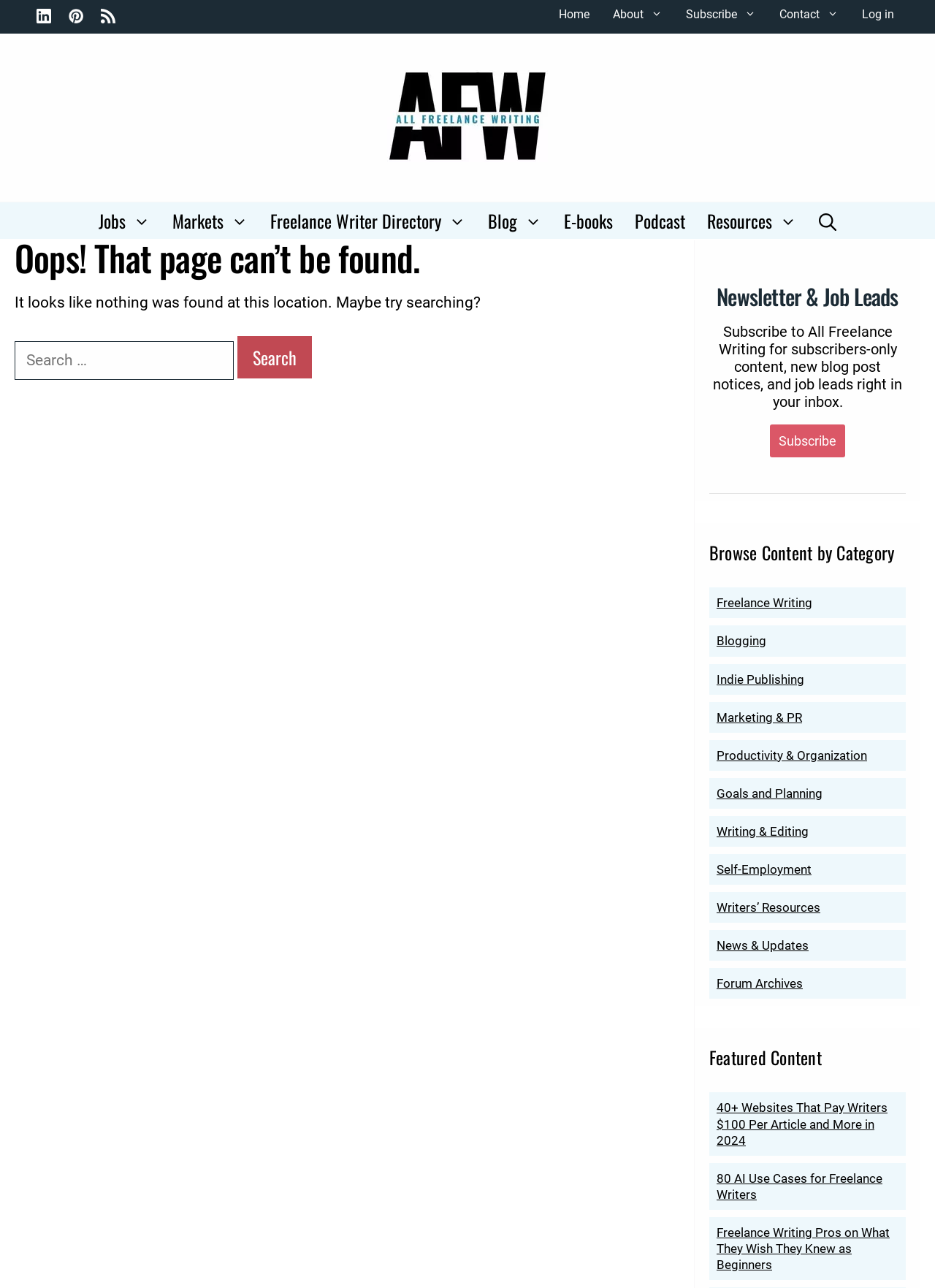Highlight the bounding box coordinates of the element you need to click to perform the following instruction: "Log in to the website."

[0.909, 0.0, 0.969, 0.023]